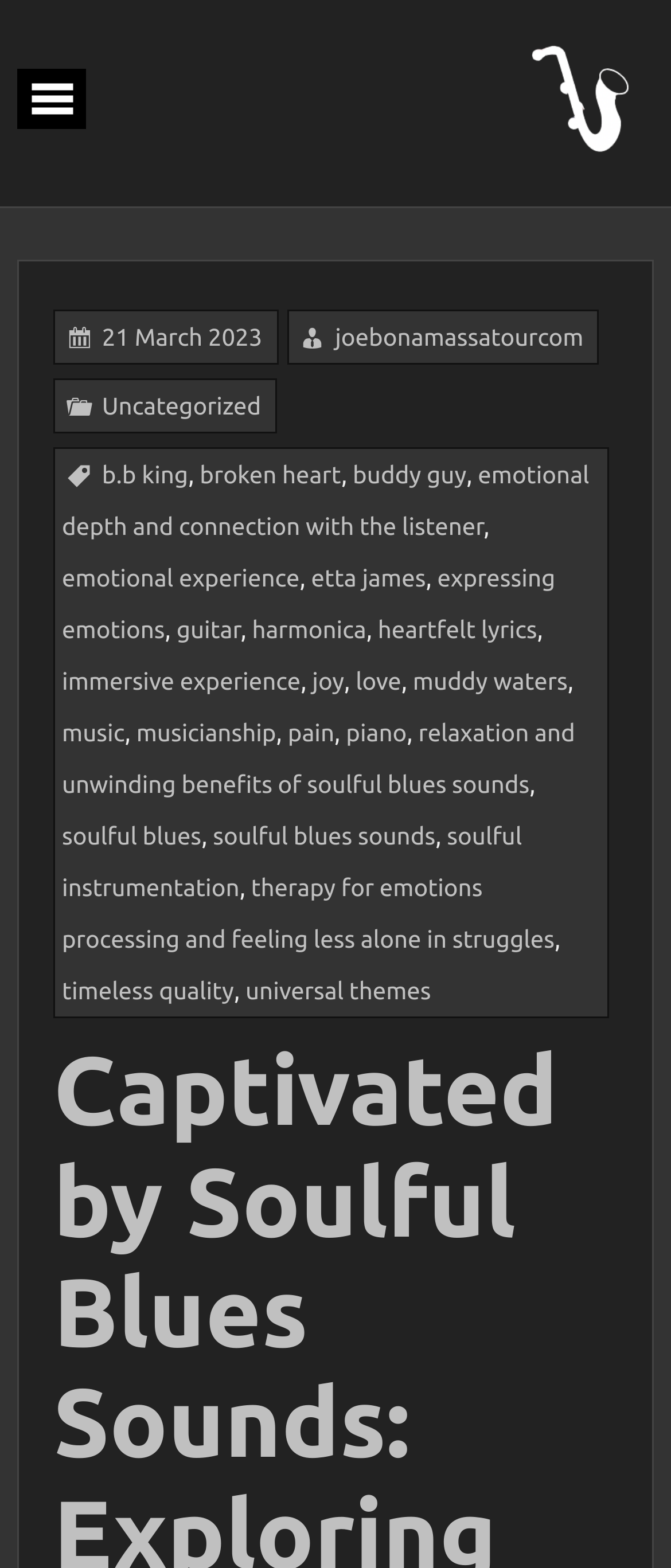What is the main topic of this webpage?
Give a single word or phrase answer based on the content of the image.

Soulful blues sounds